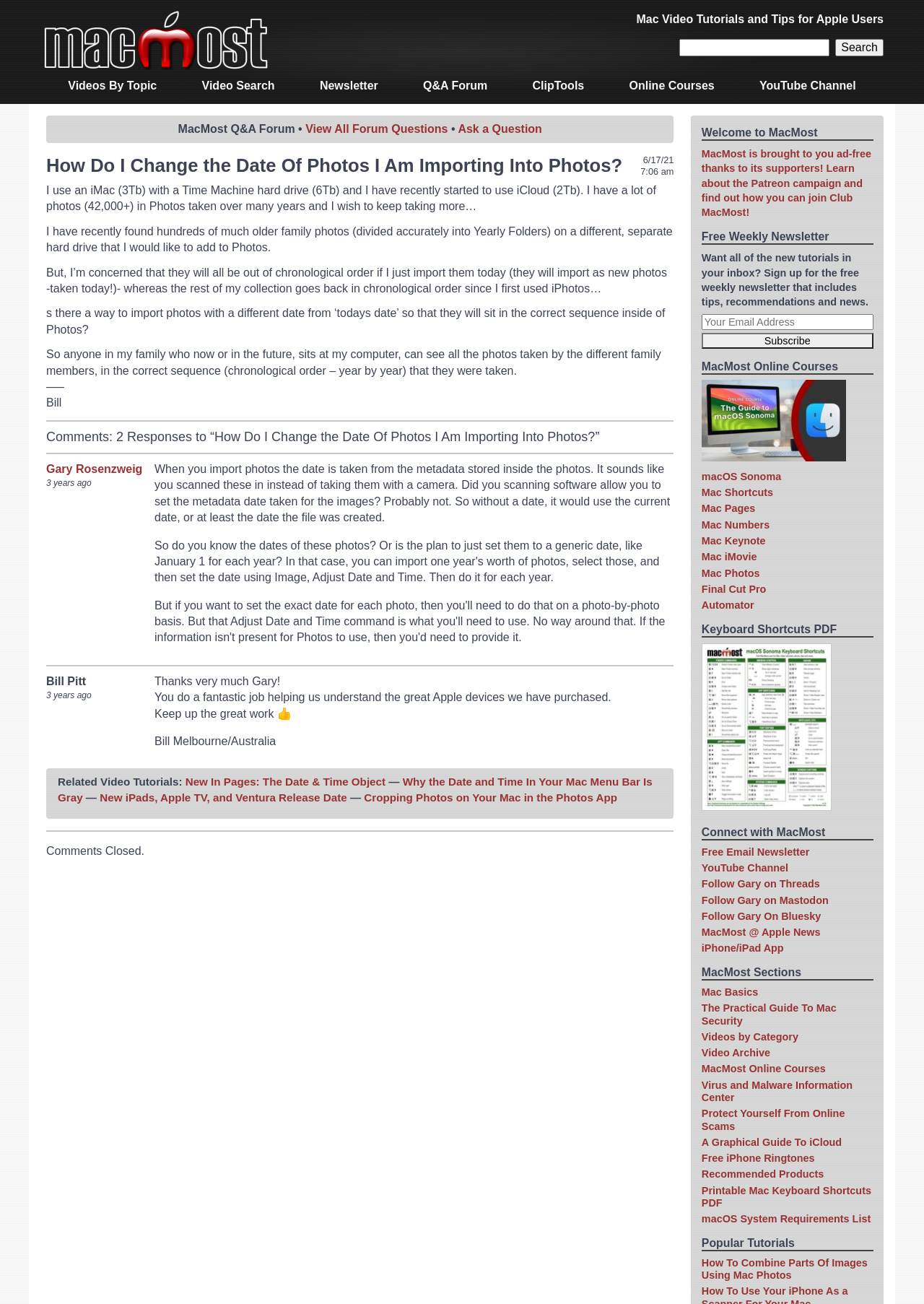Elaborate on the webpage's design and content in a detailed caption.

This webpage is a forum question and answer page from MacMost, a website providing video tutorials and tips for Apple users. At the top of the page, there is a logo and a search bar. Below the search bar, there are several links to different sections of the website, including "Videos By Topic", "Video Search", "Newsletter", "Q&A Forum", "ClipTools", "Online Courses", and "YouTube Channel".

The main content of the page is a question and answer section. The question is "How Do I Change the Date Of Photos I Am Importing Into Photos?" and is asked by a user named Bill. The question is followed by a detailed description of the problem, including the user's current setup and the issue they are facing.

Below the question, there are two responses from other users, including Gary Rosenzweig, who provides a helpful answer to the question. The responses include the username and the date of the response.

On the right side of the page, there are several sections, including "Welcome to MacMost", "Free Weekly Newsletter", "MacMost Online Courses", and "Connect with MacMost". These sections provide information about the website and its services, as well as links to other resources and social media channels.

There are also several links to related video tutorials and online courses, including "New In Pages: The Date & Time Object", "Why the Date and Time In Your Mac Menu Bar Is Gray", and "Cropping Photos on Your Mac in the Photos App".